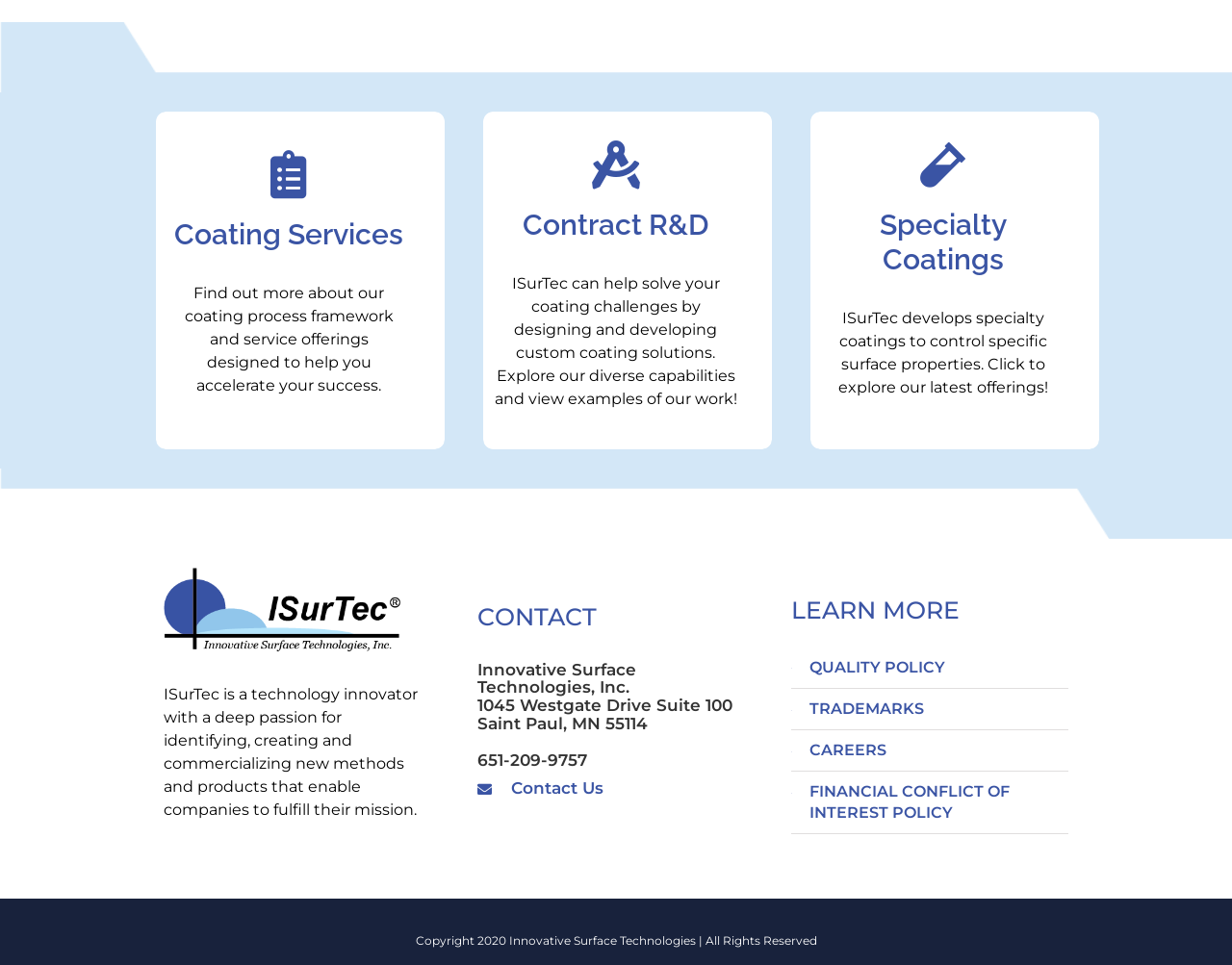From the webpage screenshot, predict the bounding box coordinates (top-left x, top-left y, bottom-right x, bottom-right y) for the UI element described here: QUALITY POLICY

[0.642, 0.671, 0.867, 0.713]